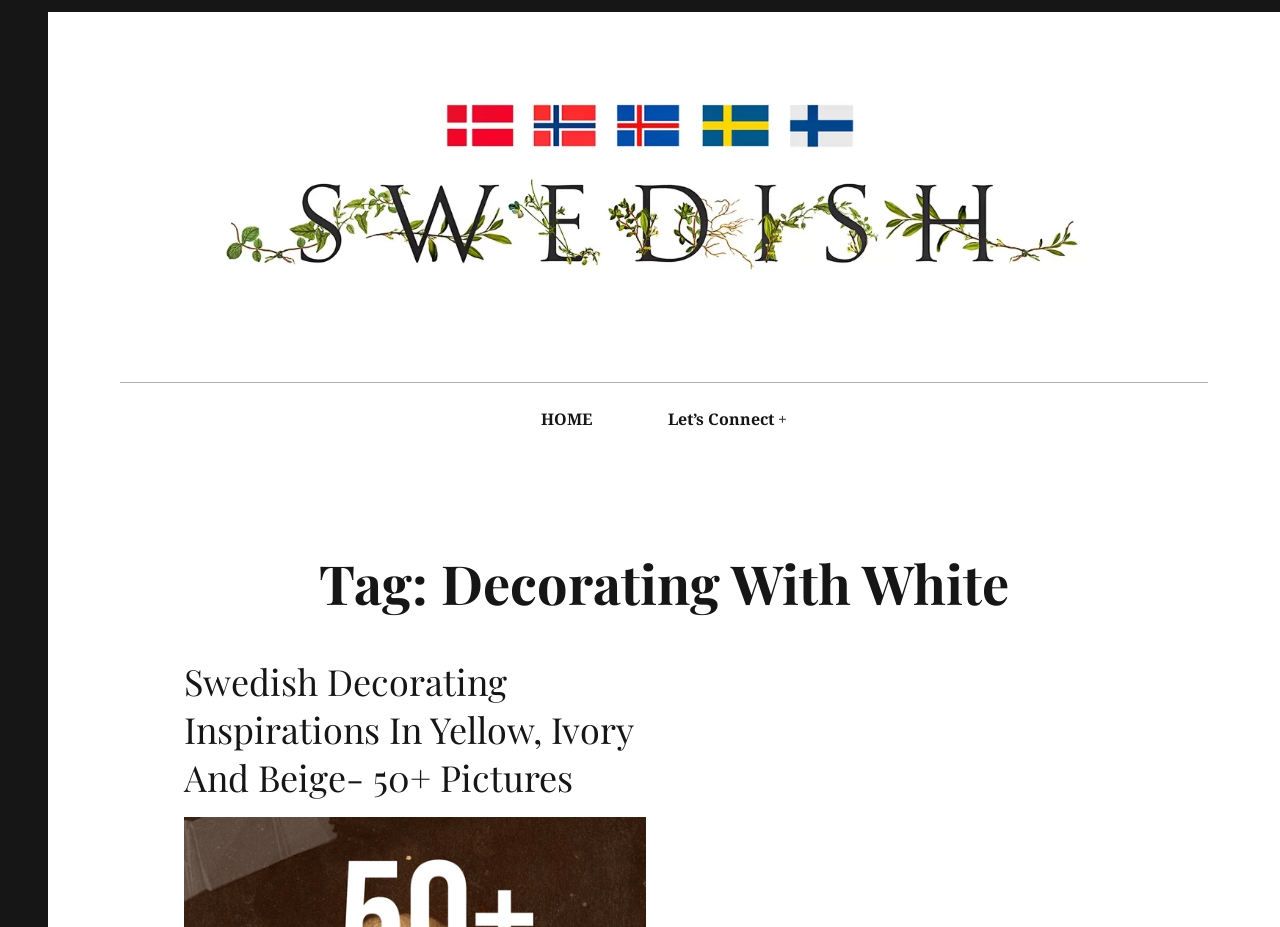Provide a single word or phrase answer to the question: 
What type of image is likely to be displayed next to the 'Swedish Furniture' link?

Furniture image